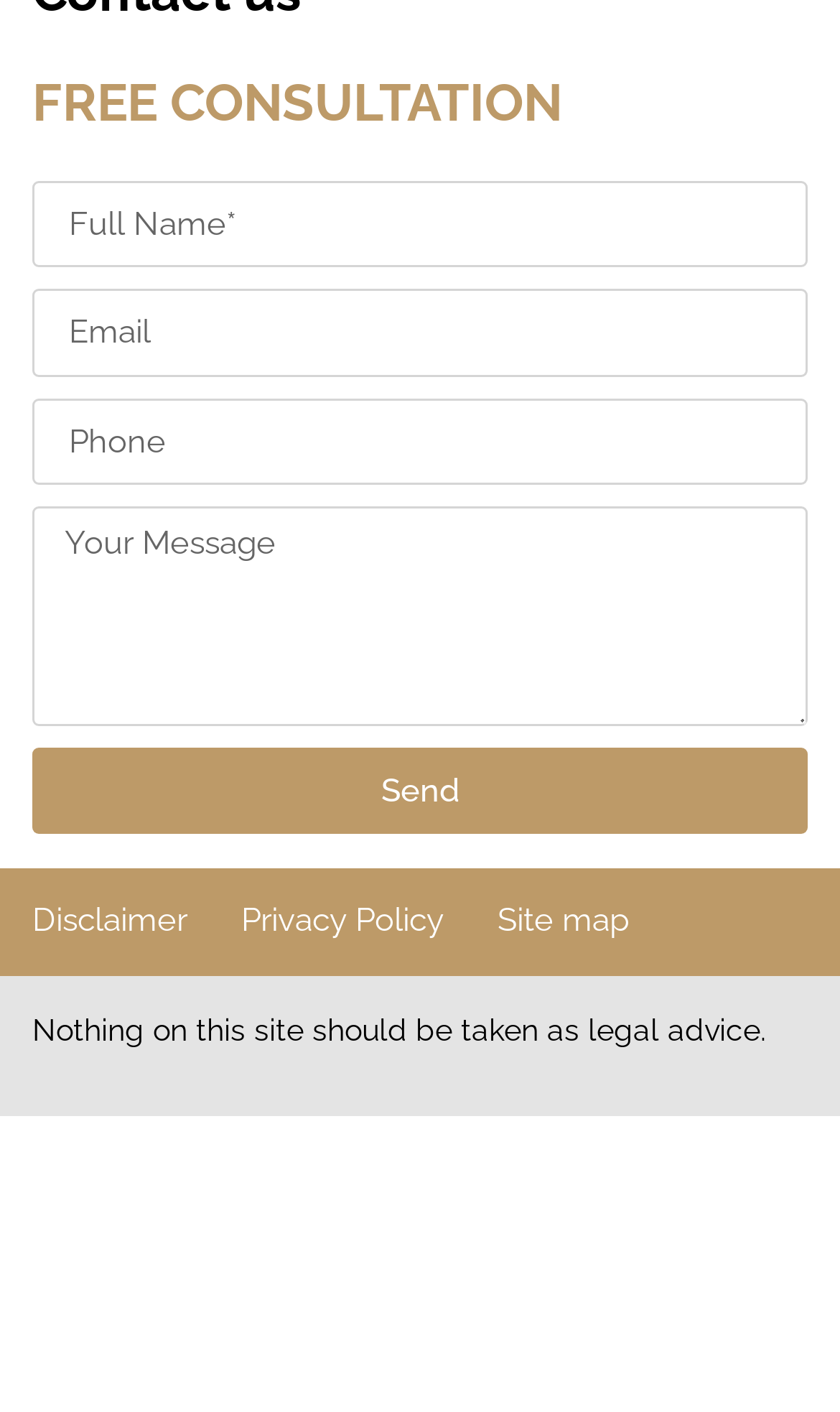Provide the bounding box coordinates for the area that should be clicked to complete the instruction: "Click send".

[0.038, 0.53, 0.962, 0.591]